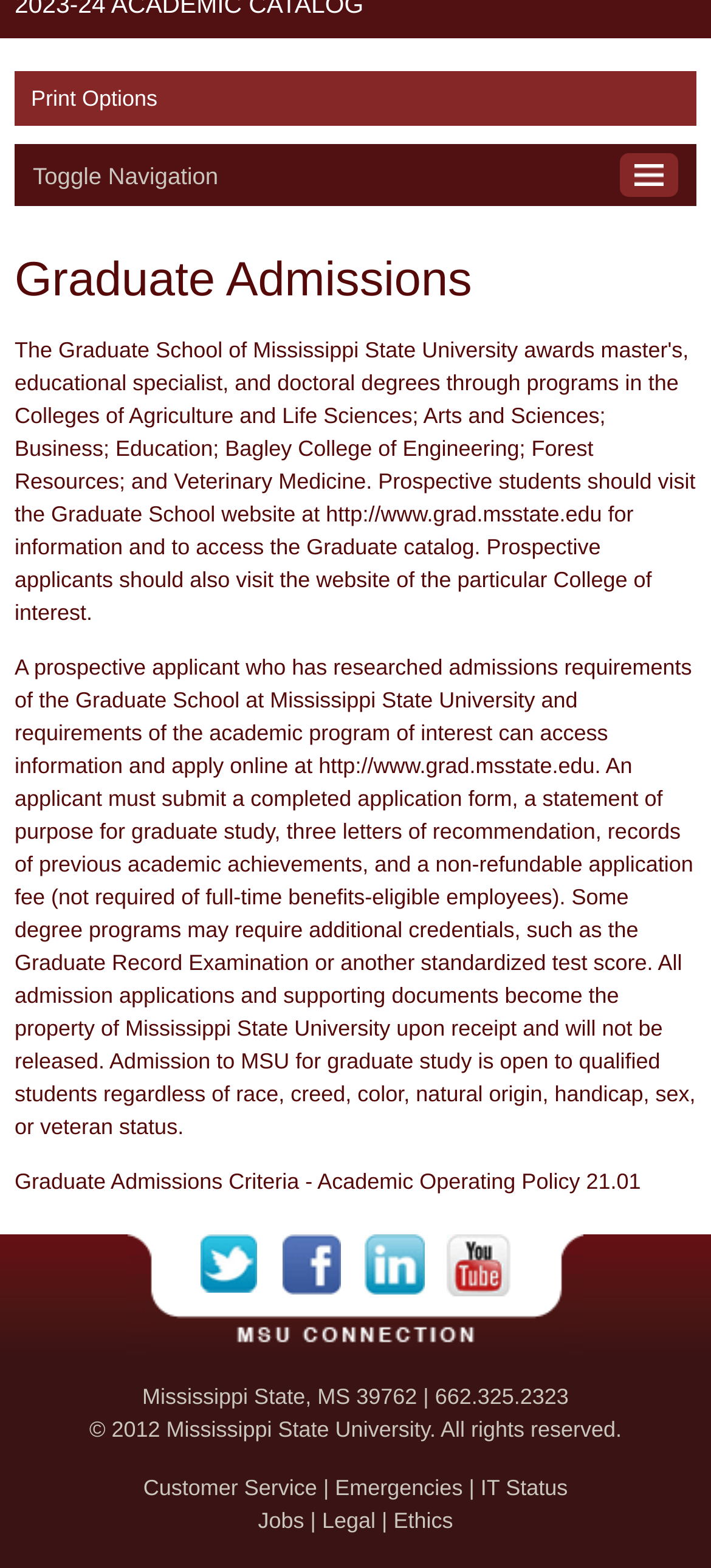Locate the bounding box of the UI element based on this description: "http://www.grad.msstate.edu". Provide four float numbers between 0 and 1 as [left, top, right, bottom].

[0.458, 0.32, 0.847, 0.336]